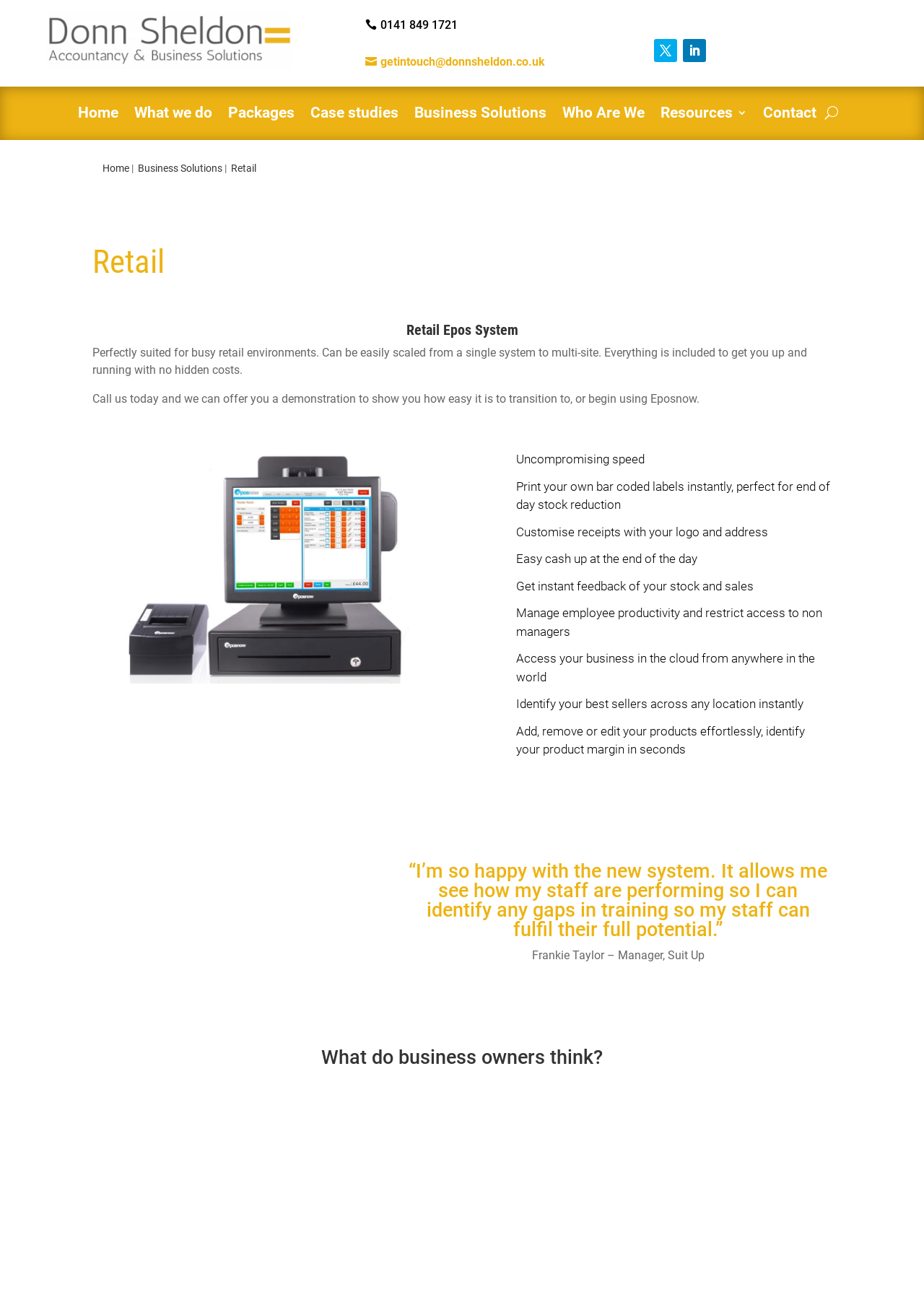Identify the bounding box coordinates for the region of the element that should be clicked to carry out the instruction: "Click Donn Sheldon logo". The bounding box coordinates should be four float numbers between 0 and 1, i.e., [left, top, right, bottom].

[0.05, 0.046, 0.316, 0.055]